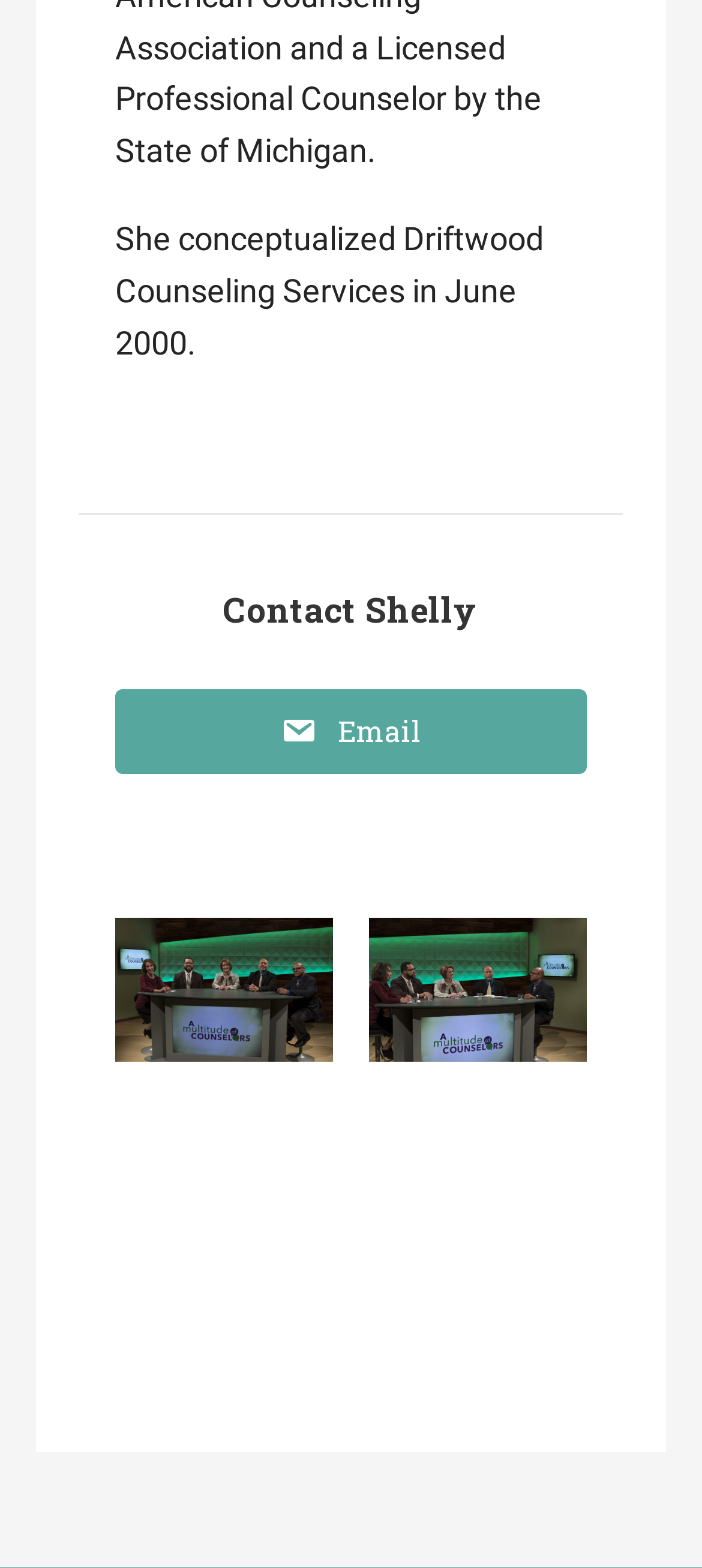Provide the bounding box coordinates of the HTML element this sentence describes: "alt="MOC_2Shelly" title="MOC_2Shelly"". The bounding box coordinates consist of four float numbers between 0 and 1, i.e., [left, top, right, bottom].

[0.526, 0.585, 0.836, 0.678]